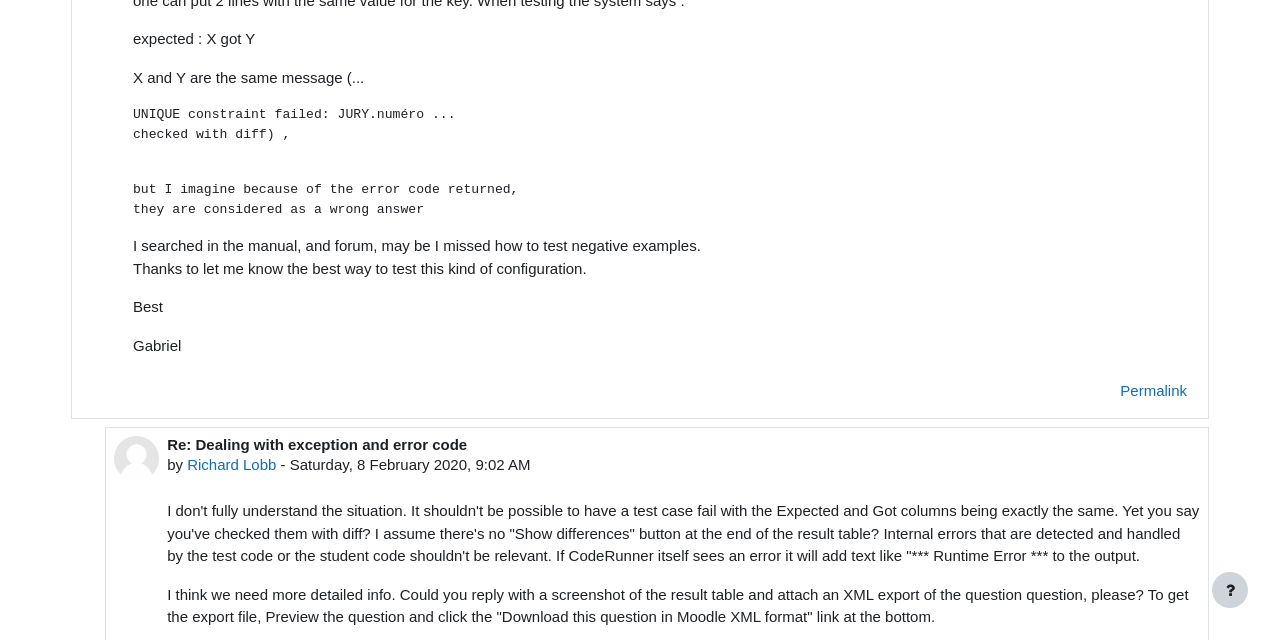Please specify the bounding box coordinates in the format (top-left x, top-left y, bottom-right x, bottom-right y), with all values as floating point numbers between 0 and 1. Identify the bounding box of the UI element described by: Permalink

[0.865, 0.583, 0.938, 0.641]